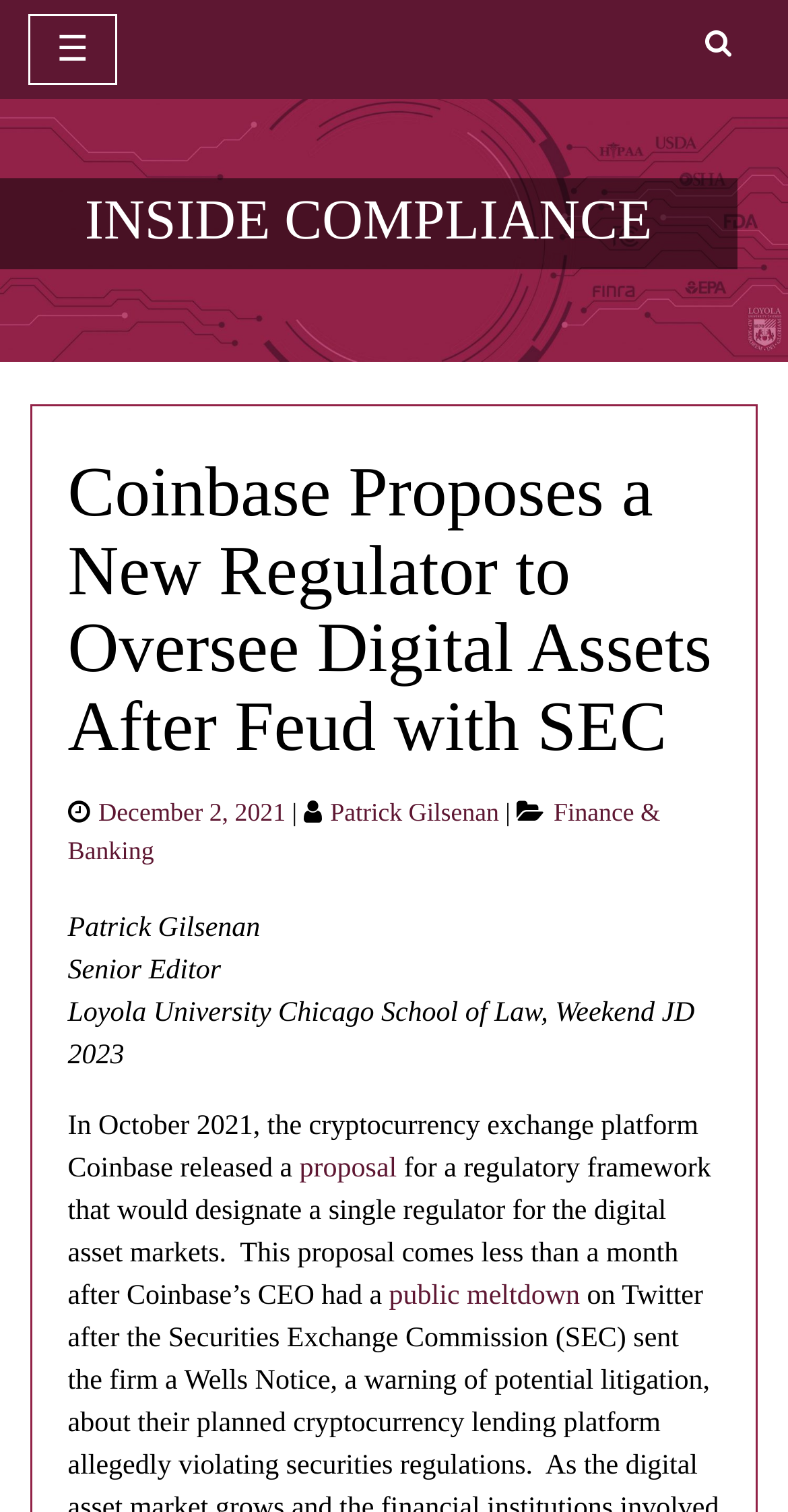Construct a comprehensive description capturing every detail on the webpage.

The webpage is about an article titled "Coinbase Proposes a New Regulator to Oversee Digital Assets After Feud with SEC – INSIDE COMPLIANCE". At the top left corner, there is a button to toggle navigation, accompanied by a static text "☰". On the top right corner, there is a search link. 

Below the navigation button, there is a heading "INSIDE COMPLIANCE" which is also a link. Underneath this heading, there is a header section that contains the article title "Coinbase Proposes a New Regulator to Oversee Digital Assets After Feud with SEC". 

To the right of the article title, there is a section that displays the posting date "December 2, 2021", the author's name "Patrick Gilsenan", and the categories "Finance & Banking". Below this section, there is a brief author bio, including the author's name, title, and education background.

The main content of the article starts with a static text "In October 2021, the cryptocurrency exchange platform Coinbase released a proposal for a regulatory framework that would designate a single regulator for the digital asset markets." The article then mentions a link to the proposal and continues with the text, including a link to a "public meltdown" of Coinbase's CEO.